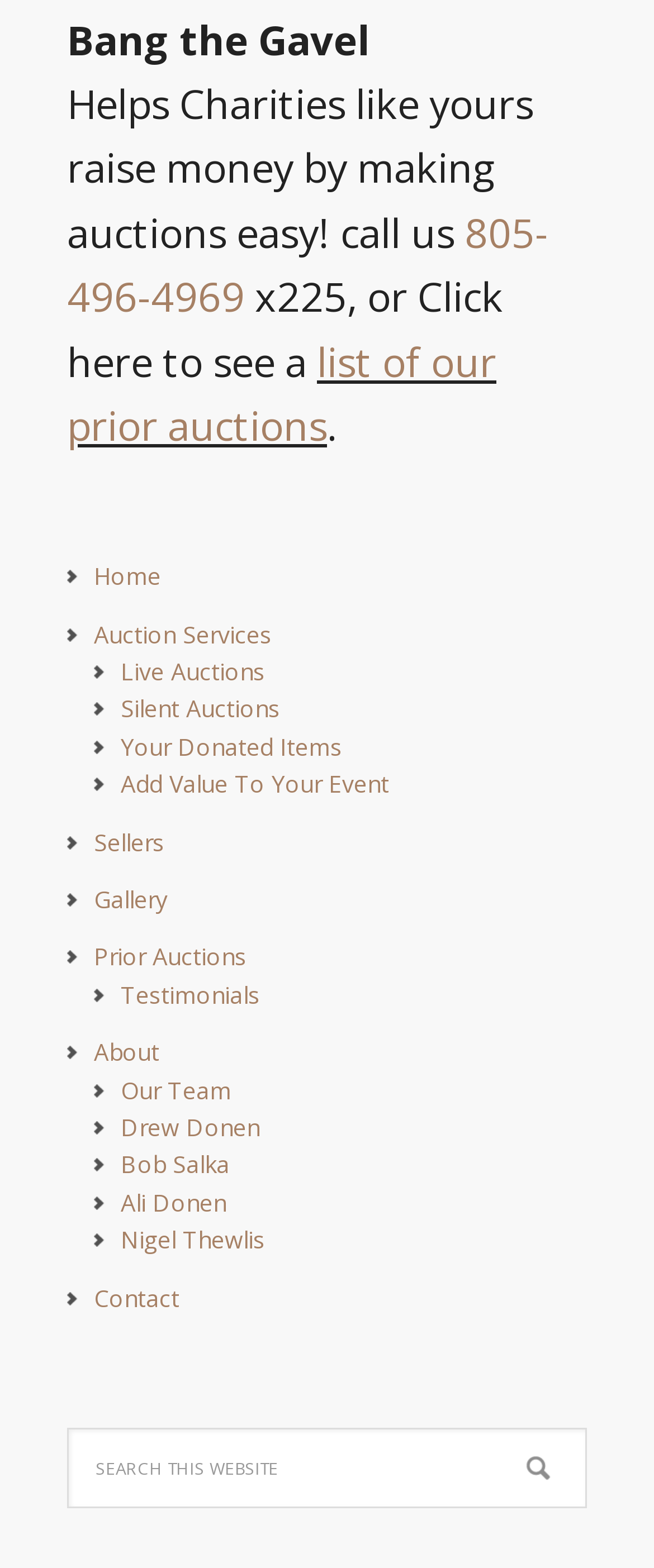Please identify the bounding box coordinates of the area I need to click to accomplish the following instruction: "Search this website".

[0.103, 0.91, 0.897, 0.962]